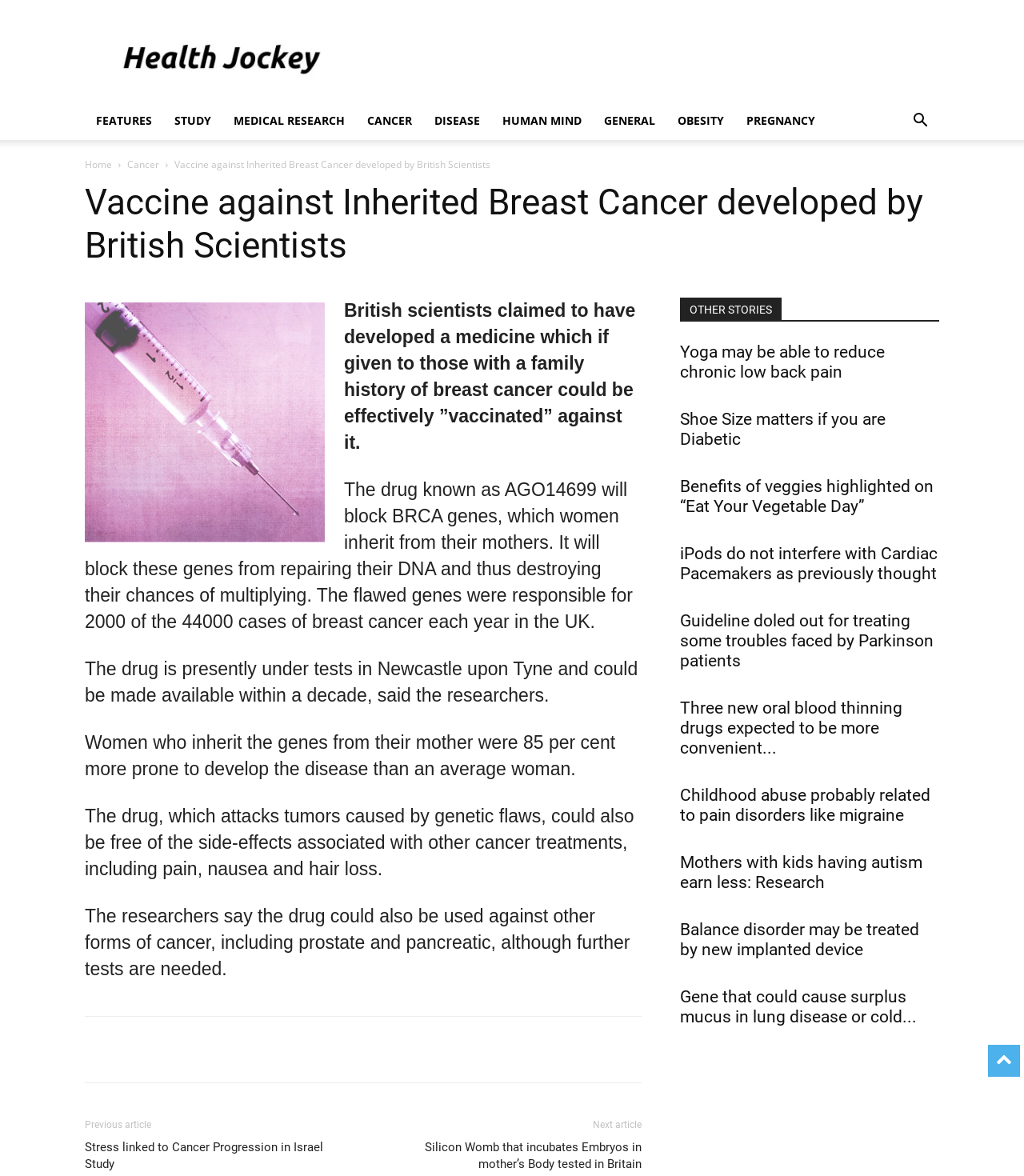Generate a comprehensive description of the webpage content.

The webpage is about a health-related news article, specifically discussing a vaccine against inherited breast cancer developed by British scientists. At the top of the page, there is a logo image of "HealthJockey.com" and a navigation menu with links to various categories such as "FEATURES", "STUDY", "MEDICAL RESEARCH", and more.

Below the navigation menu, there is a button with an icon and a link to the "Home" page. Next to it, there are links to other related topics, including "Cancer". The main article title, "Vaccine against Inherited Breast Cancer developed by British Scientists", is displayed prominently, accompanied by an image related to the vaccine.

The article itself is divided into several paragraphs, describing the development of the medicine, its potential to block BRCA genes, and its possible benefits, including reducing the risk of breast cancer and being free of side effects associated with other cancer treatments. The article also mentions that the drug could be used against other forms of cancer, such as prostate and pancreatic cancer.

At the bottom of the article, there are links to share the article on social media platforms, including Facebook, Twitter, Pinterest, and Reddit. There are also links to previous and next articles, as well as a section titled "OTHER STORIES" with headings and links to other health-related news articles, such as "Yoga may be able to reduce chronic low back pain", "Shoe Size matters if you are Diabetic", and more.